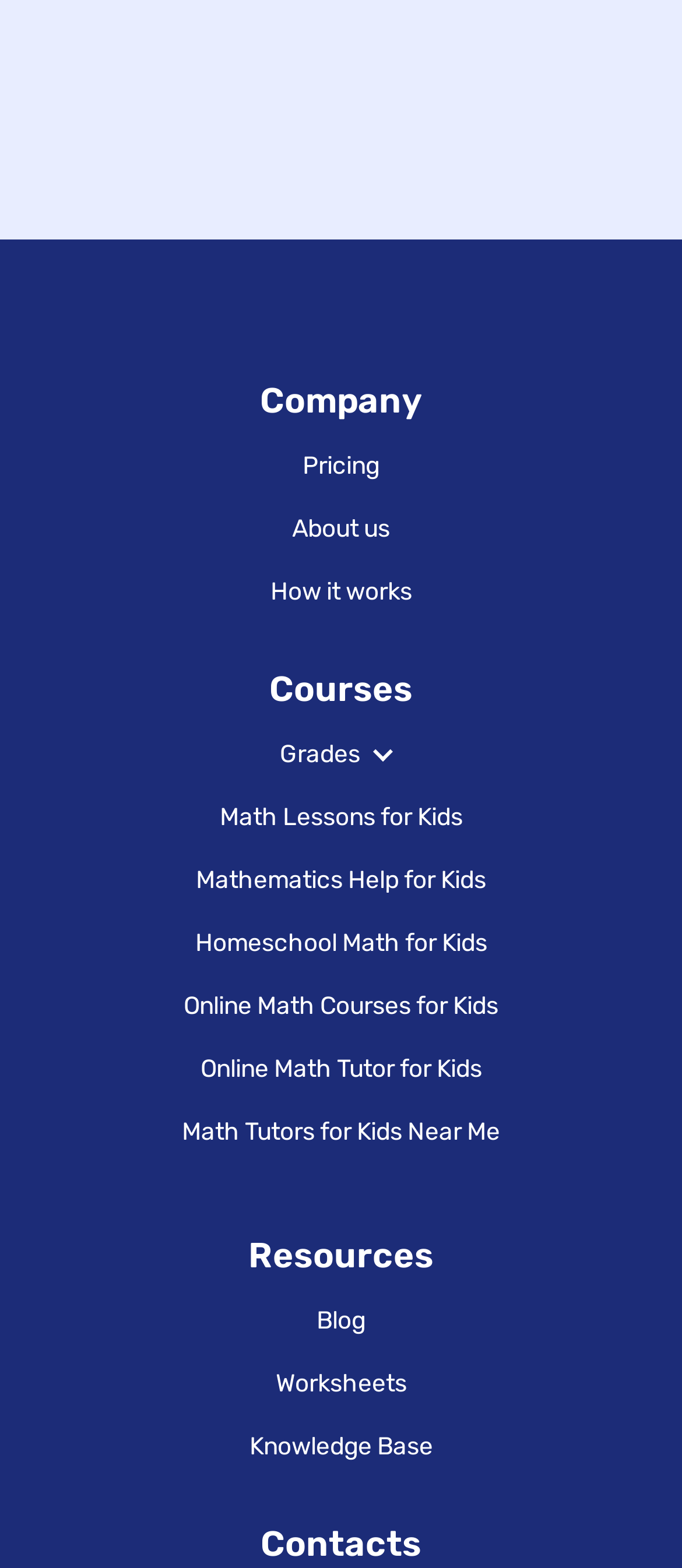Locate the bounding box coordinates of the element to click to perform the following action: 'Read the 'Math Lessons for Kids' article'. The coordinates should be given as four float values between 0 and 1, in the form of [left, top, right, bottom].

[0.322, 0.512, 0.678, 0.531]